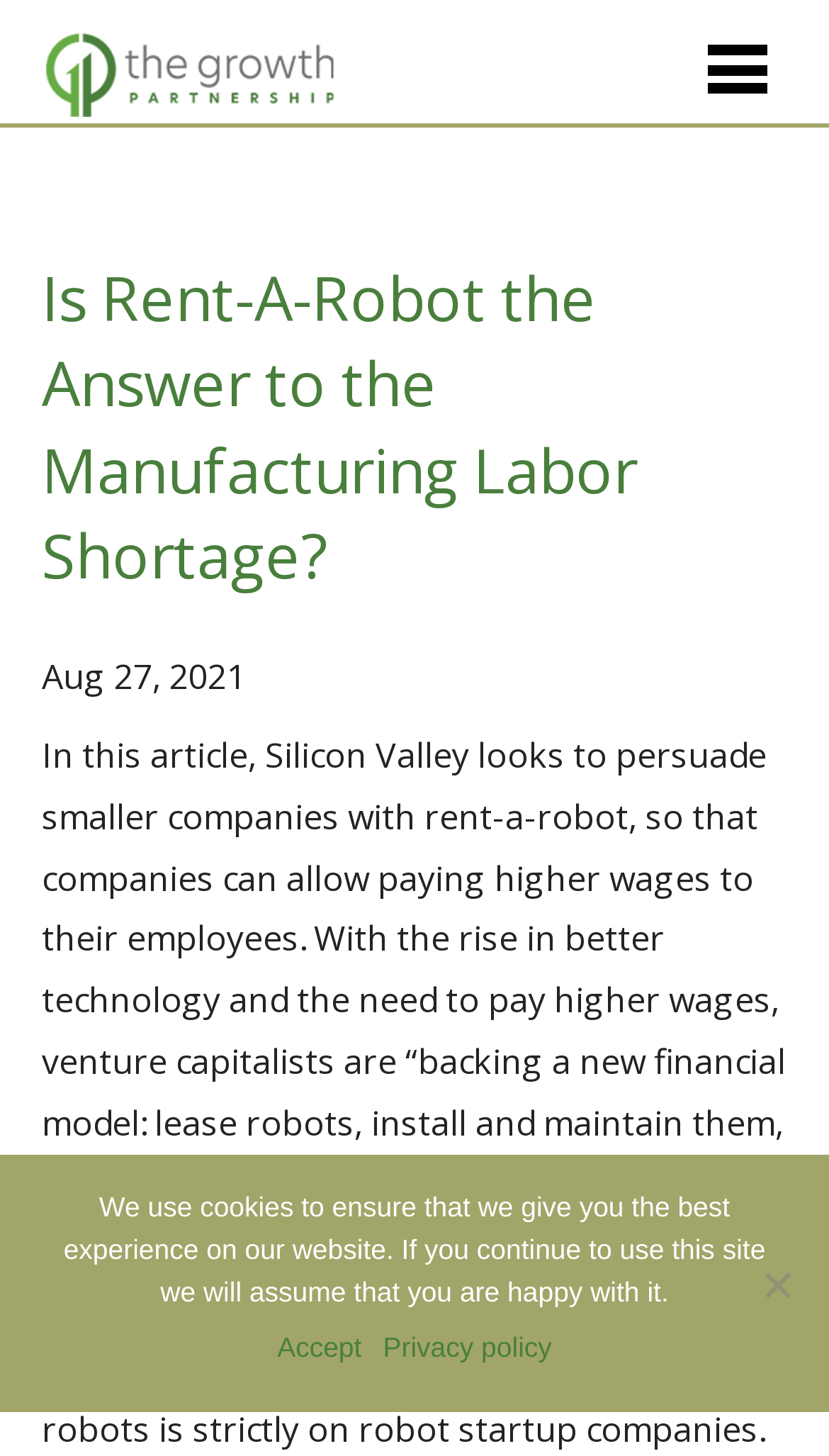Can you find and provide the main heading text of this webpage?

Is Rent-A-Robot the Answer to the Manufacturing Labor Shortage?